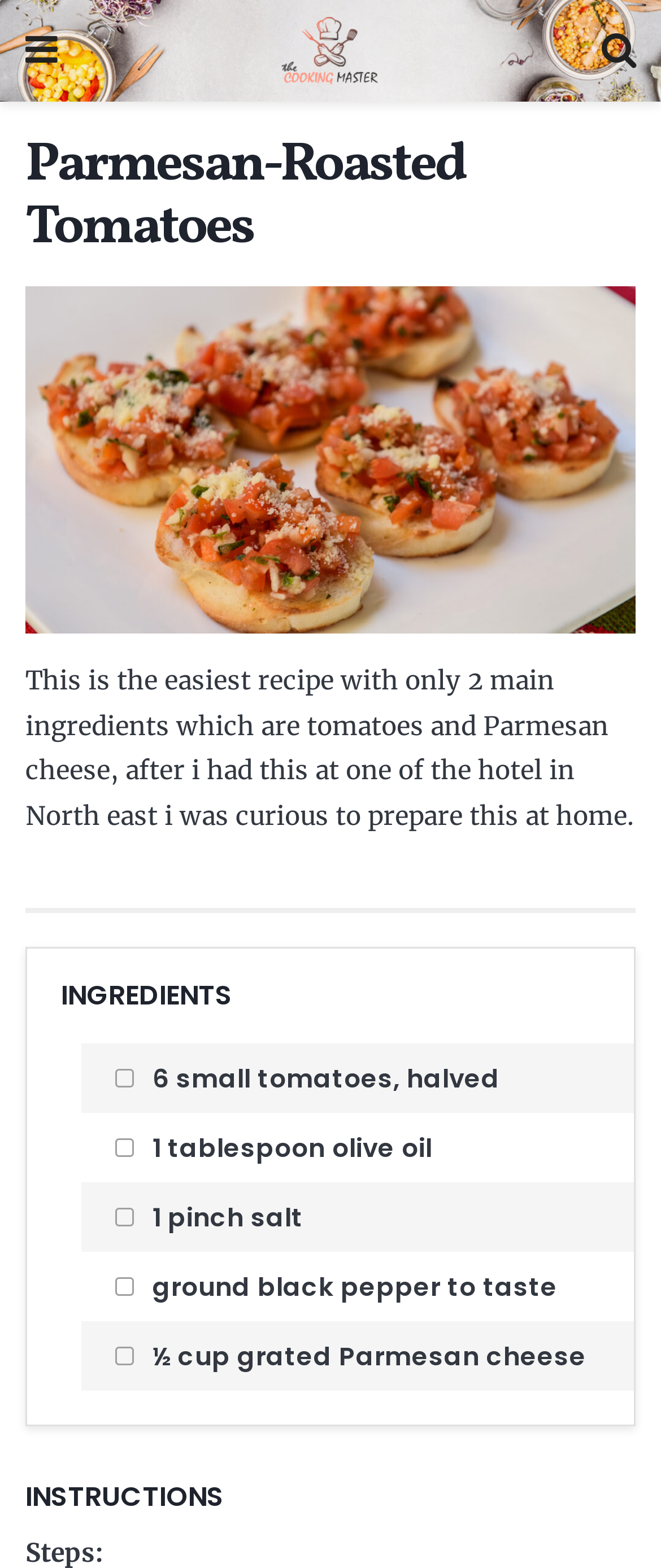Give a concise answer using one word or a phrase to the following question:
What is the last step in the instructions?

Not specified